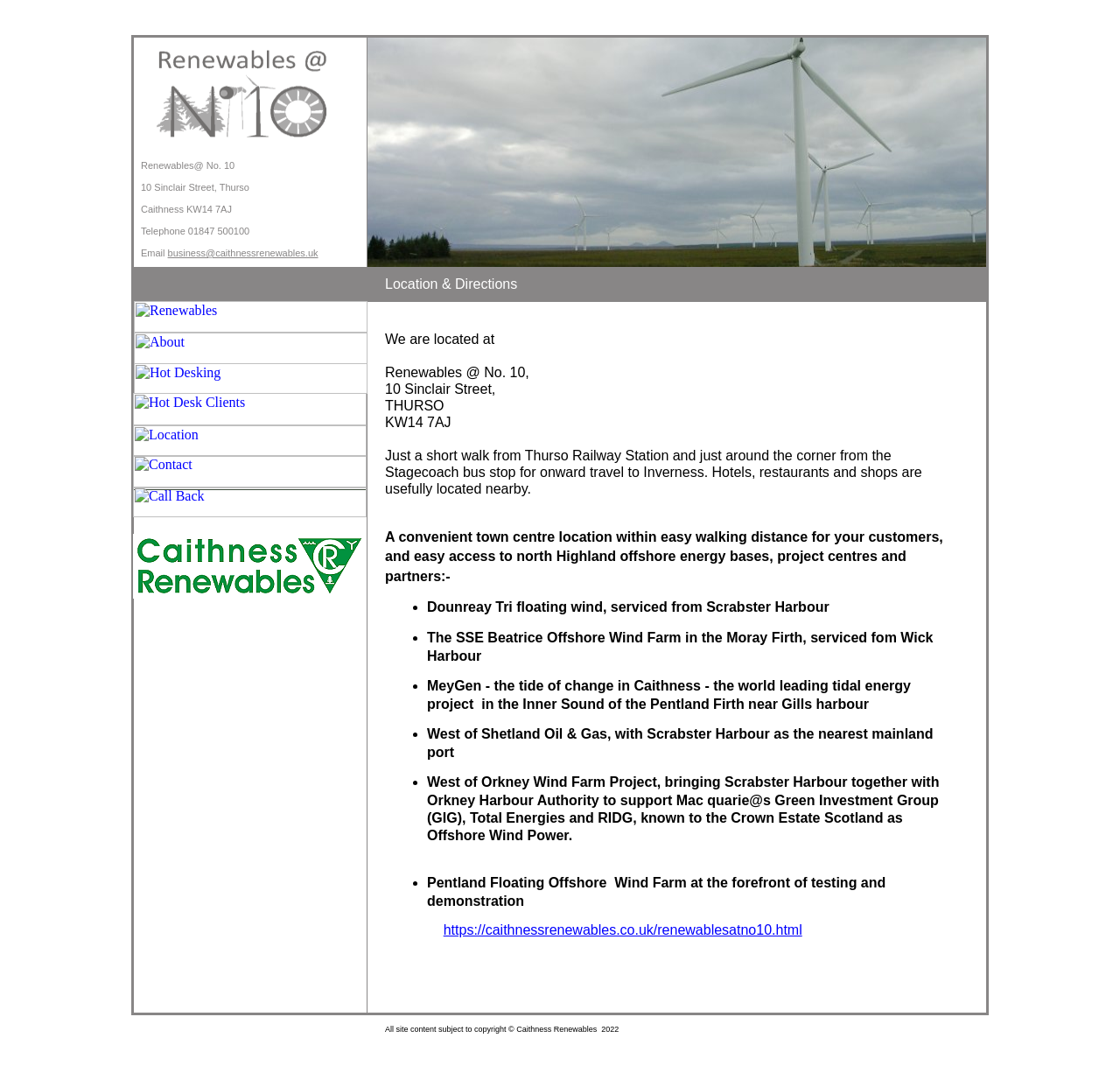Please specify the bounding box coordinates of the clickable region to carry out the following instruction: "Click on Renewables". The coordinates should be four float numbers between 0 and 1, in the format [left, top, right, bottom].

[0.12, 0.299, 0.328, 0.312]